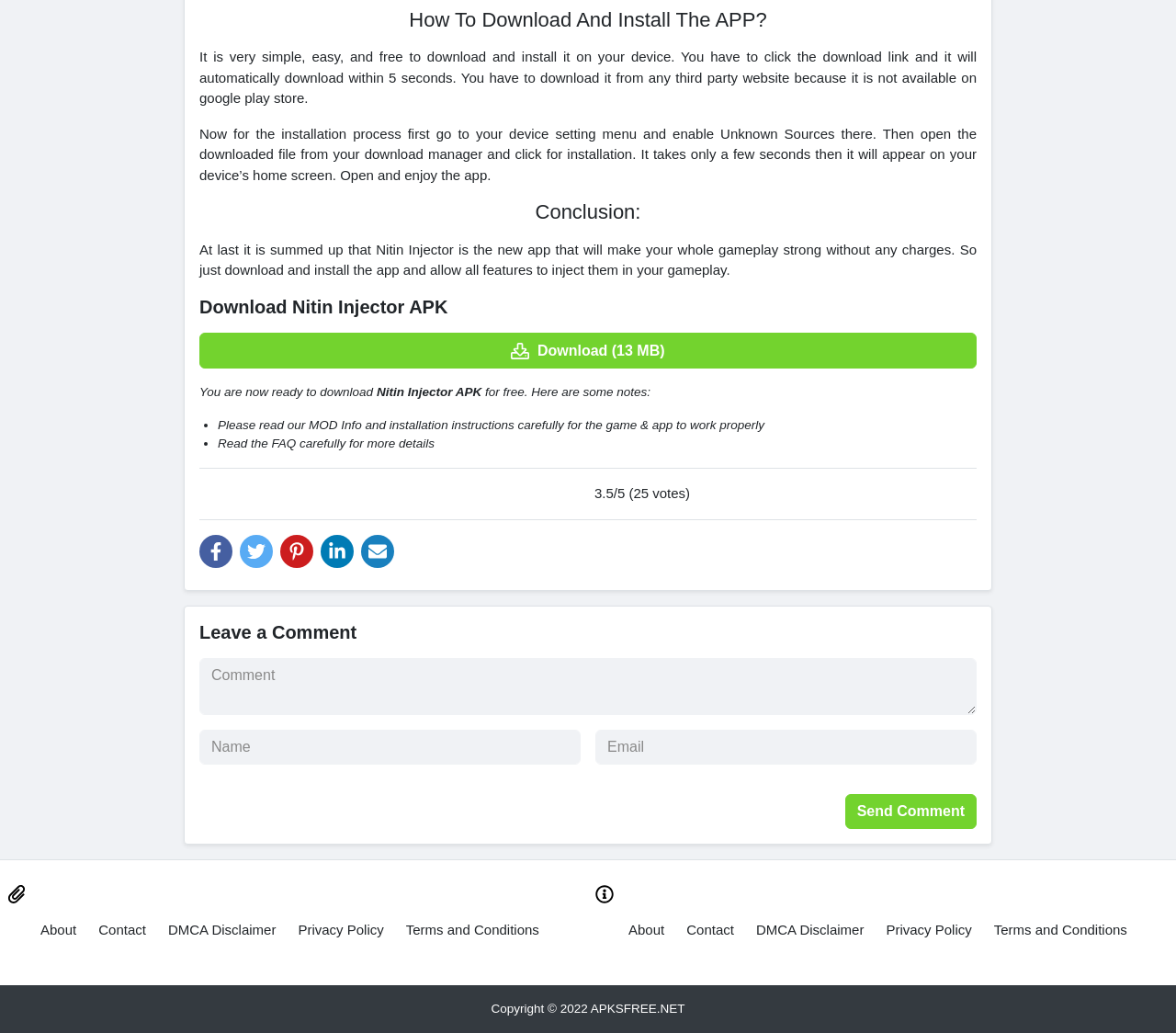Locate the bounding box coordinates of the UI element described by: "payday loan laws in Louisiana". Provide the coordinates as four float numbers between 0 and 1, formatted as [left, top, right, bottom].

None